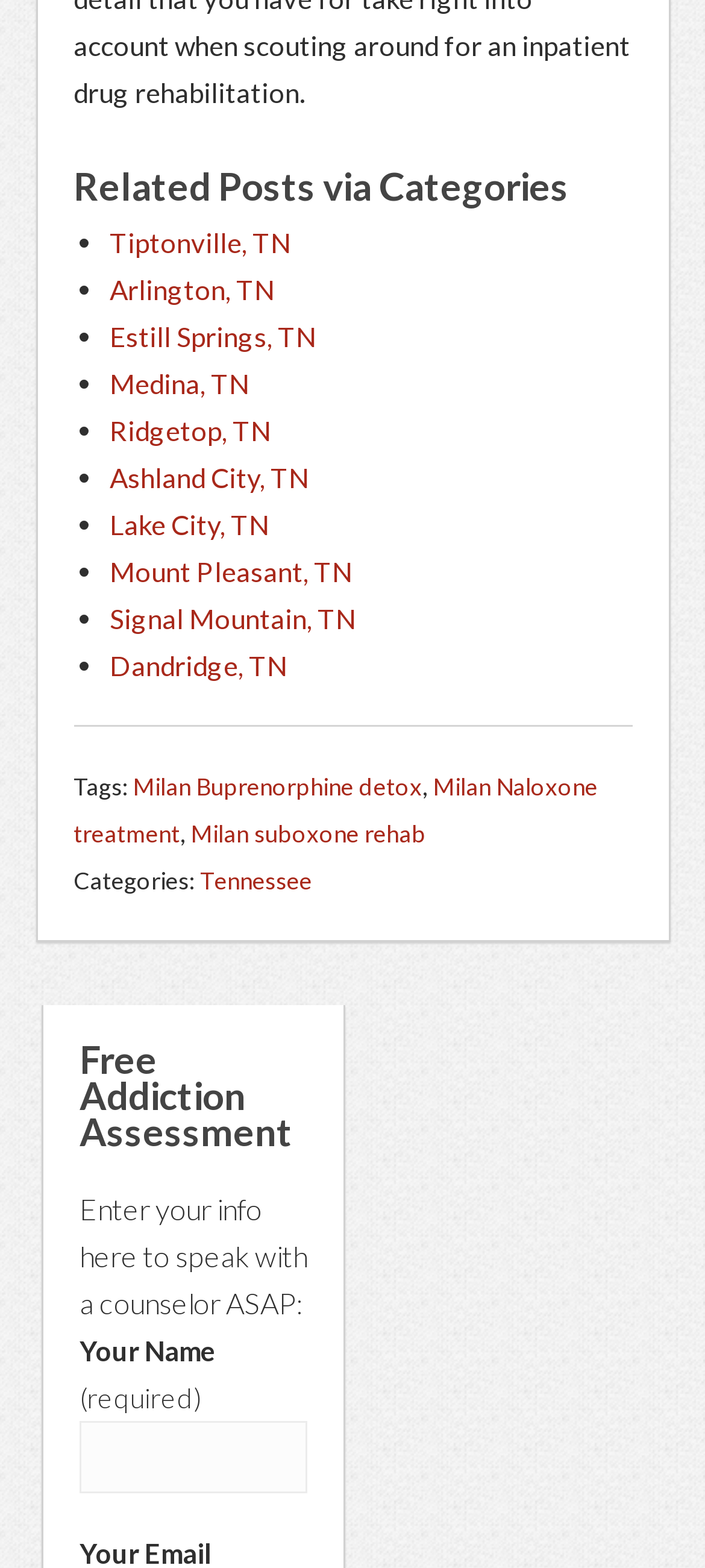Show the bounding box coordinates for the element that needs to be clicked to execute the following instruction: "Click on the link to Tiptonville, TN". Provide the coordinates in the form of four float numbers between 0 and 1, i.e., [left, top, right, bottom].

[0.155, 0.144, 0.412, 0.165]